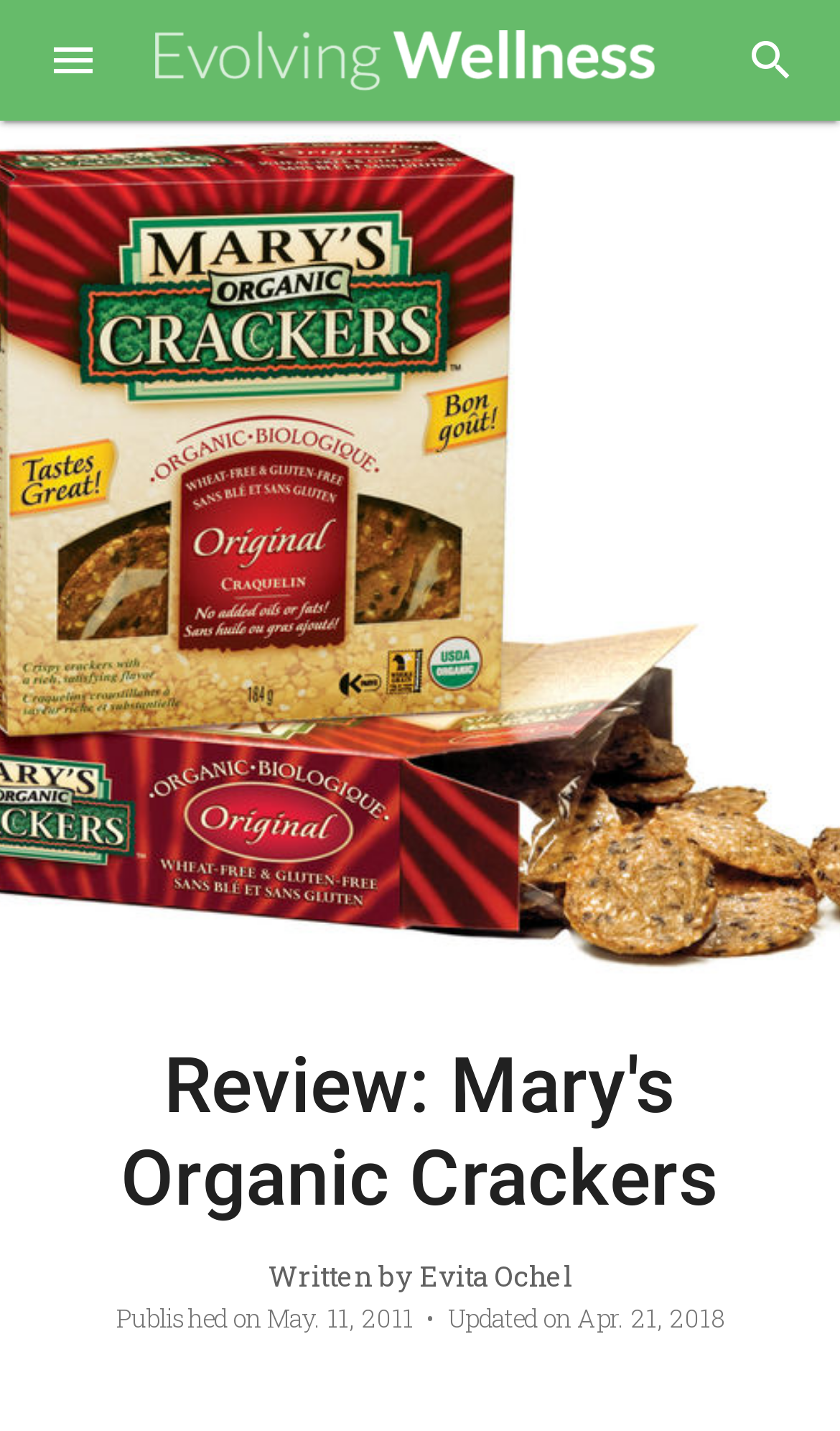Articulate a complete and detailed caption of the webpage elements.

The webpage is a review of Mary's Organic Crackers, with the title "Review: Mary's Organic Crackers / Evolving Wellness" at the top. On the top-left corner, there is a button with an icon '\ue5d2'. Next to it, there is a link to "Evolving Wellness" which is accompanied by a small image and a heading with the same text. 

On the top-right corner, there is a search button. Below the title, there is a main heading "Review: Mary's Organic Crackers" that spans most of the width of the page. 

The author's information is displayed below the main heading, with the text "Written by" followed by the author's name "Evita Ochel". The publication and update dates are listed below, with the original publication date being "May. 11, 2011" and the update date being "Apr. 21, 2018".